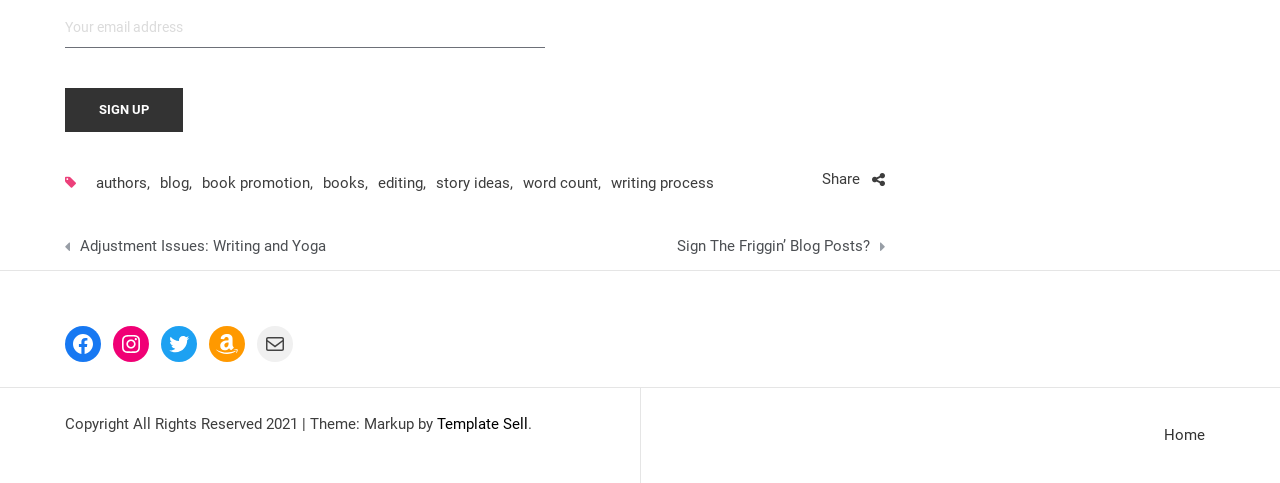Give the bounding box coordinates for this UI element: "book promotion". The coordinates should be four float numbers between 0 and 1, arranged as [left, top, right, bottom].

[0.158, 0.355, 0.242, 0.402]